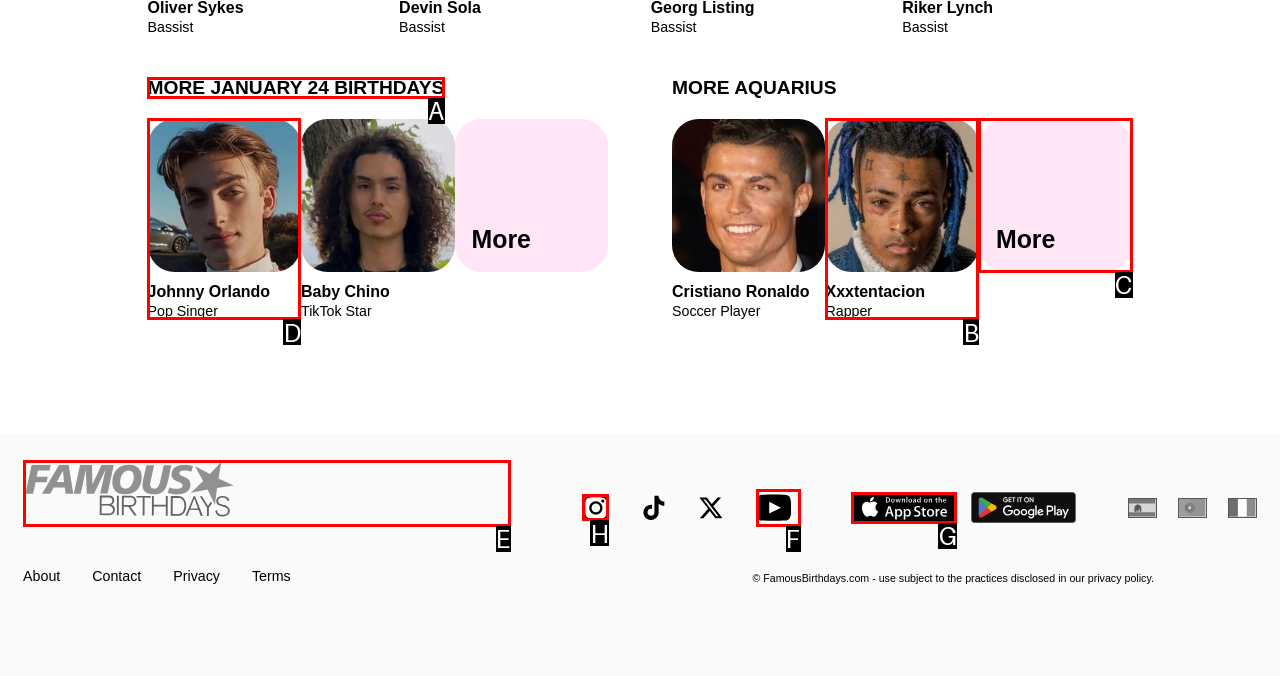Choose the HTML element that should be clicked to achieve this task: Check Johnny Orlando's profile
Respond with the letter of the correct choice.

D